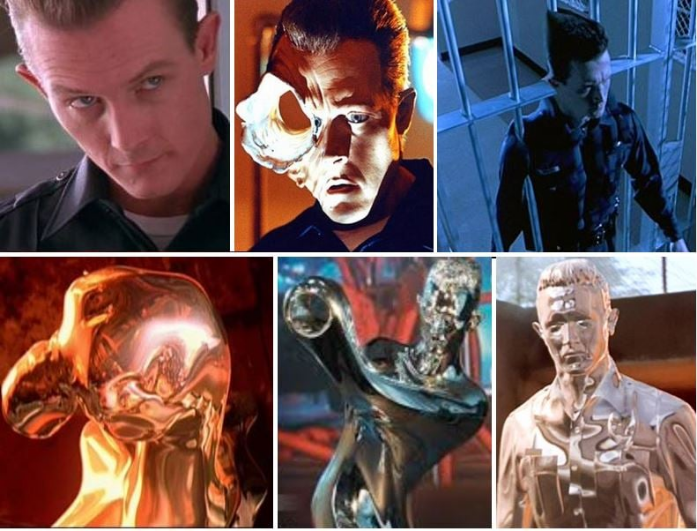Offer a detailed account of the various components present in the image.

The image showcases a compilation of scenes from the movie "Terminator 2: Judgment Day," particularly highlighting the iconic character of the T-1000, a liquid metal humanoid android known for its ability to shapeshift and mimic other forms. The top row features various expressions and transformations of the T-1000, emphasizing its fluid metallic nature, with the character appearing both menacing and enigmatic. The bottom row showcases metallic sculptures that evoke the sleek, reflective qualities of liquid metals, underscoring the themes of transformation and advanced technology presented in the film. This juxtaposition of cinematic moments captures the essence of the T-1000's character as an adversary equipped with unparalleled abilities, making it one of the most memorable figures in science fiction cinema.